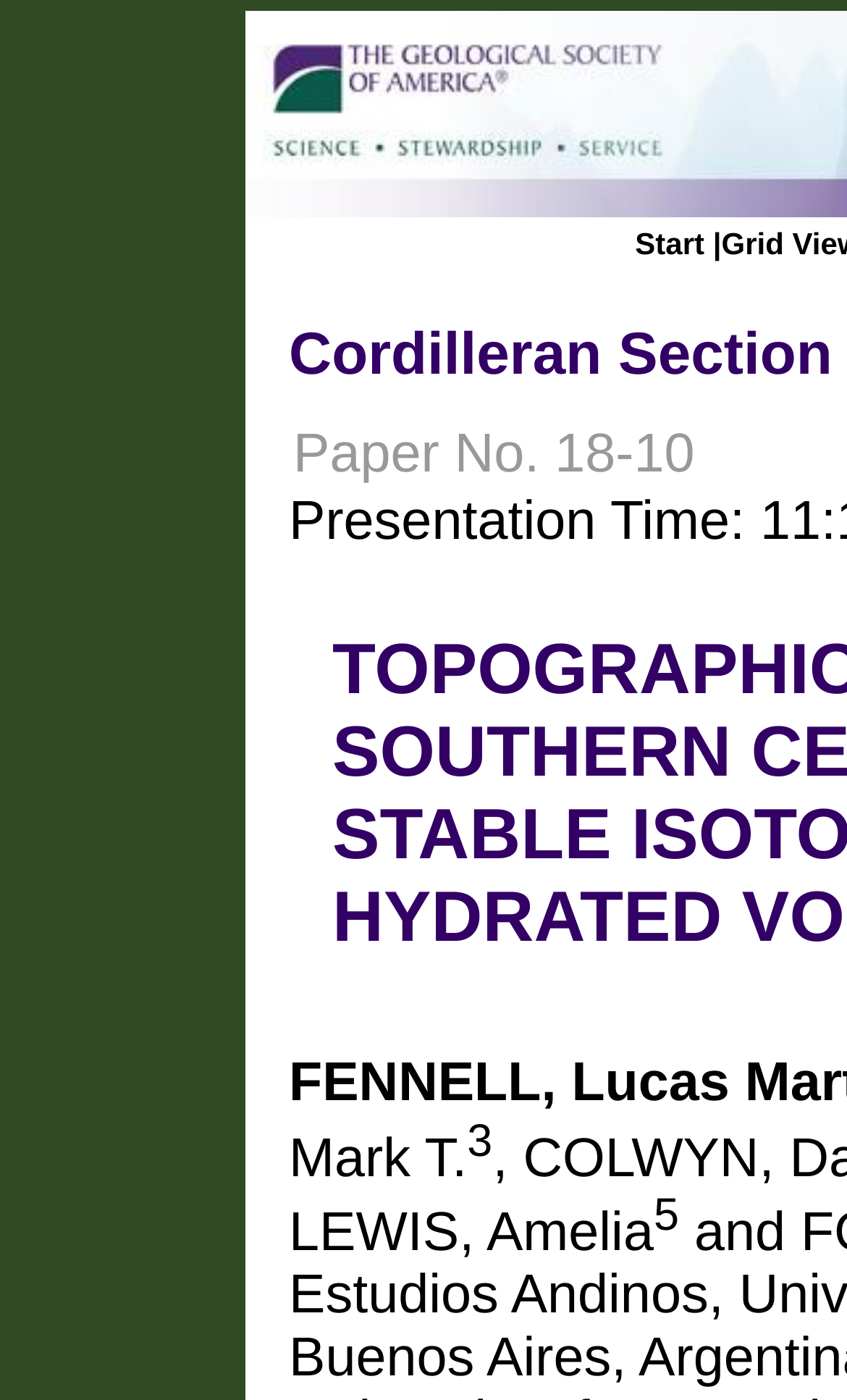Articulate a detailed summary of the webpage's content and design.

The webpage appears to be an abstract page for a scientific paper. At the top, there is a title that reads "TOPOGRAPHIC EVOLUTION OF THE SOUTHERN CENTRAL ANDES FROM STABLE ISOTOPE PALEOALTIMETRY OF HYDRATED VOLCANIC GLASS (Cordilleran Section - 115th Annual Meeting - 2019)". 

Below the title, there is a link labeled "Start" positioned near the top-right corner of the page. To the right of the link, there is a vertical bar (|) symbol. 

Further down, there is a text "Paper No. 18-10" located near the top-center of the page. 

There are two superscript elements on the page, one with the number "3" and the other with the number "5". The superscript with the number "3" is positioned near the bottom-center of the page, while the superscript with the number "5" is positioned near the bottom-right corner of the page.